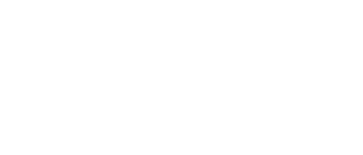Using the image as a reference, answer the following question in as much detail as possible:
Is the image meant to engage readers?

The caption suggests that the image serves as a visual cue to encourage readers to explore further how organizations can effectively leverage data in their operations, implying that it is meant to engage readers.